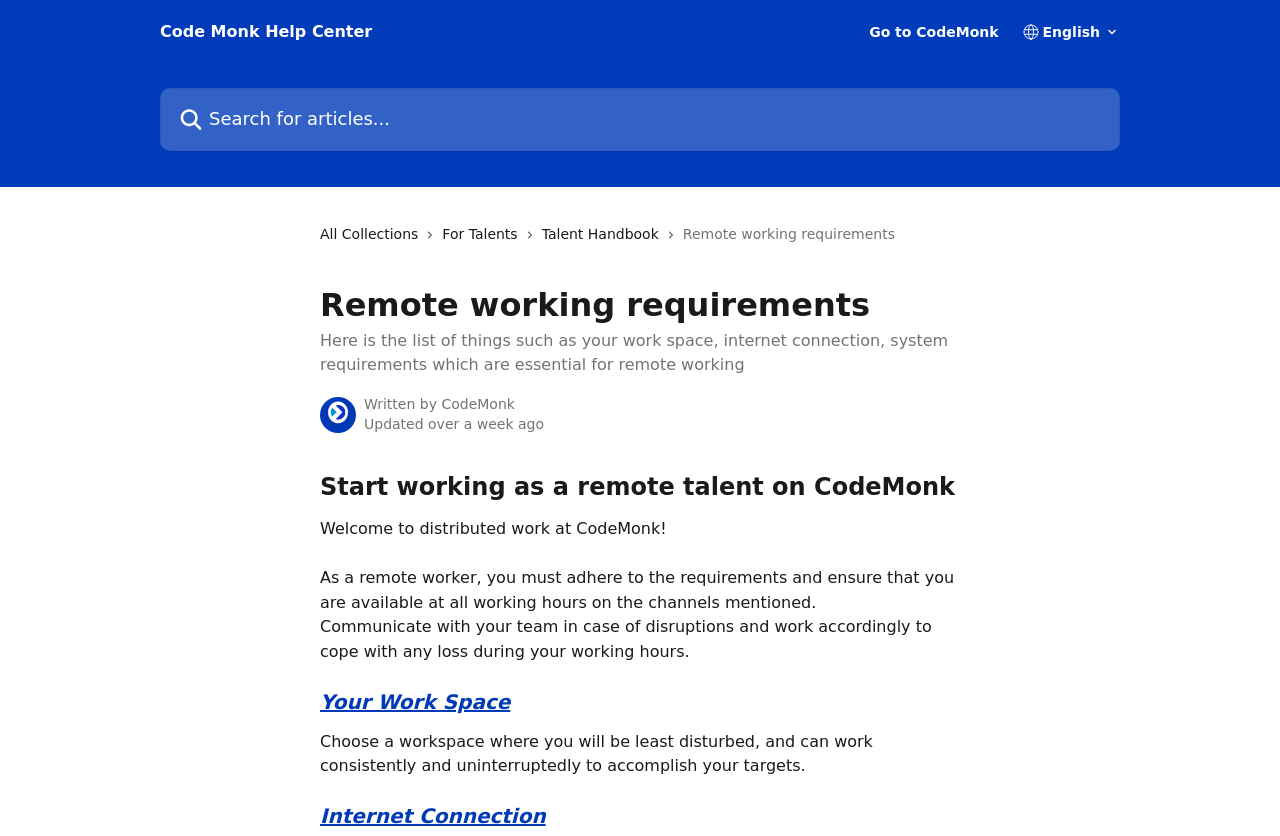What is the role of a remote worker?
Using the screenshot, give a one-word or short phrase answer.

Available at working hours